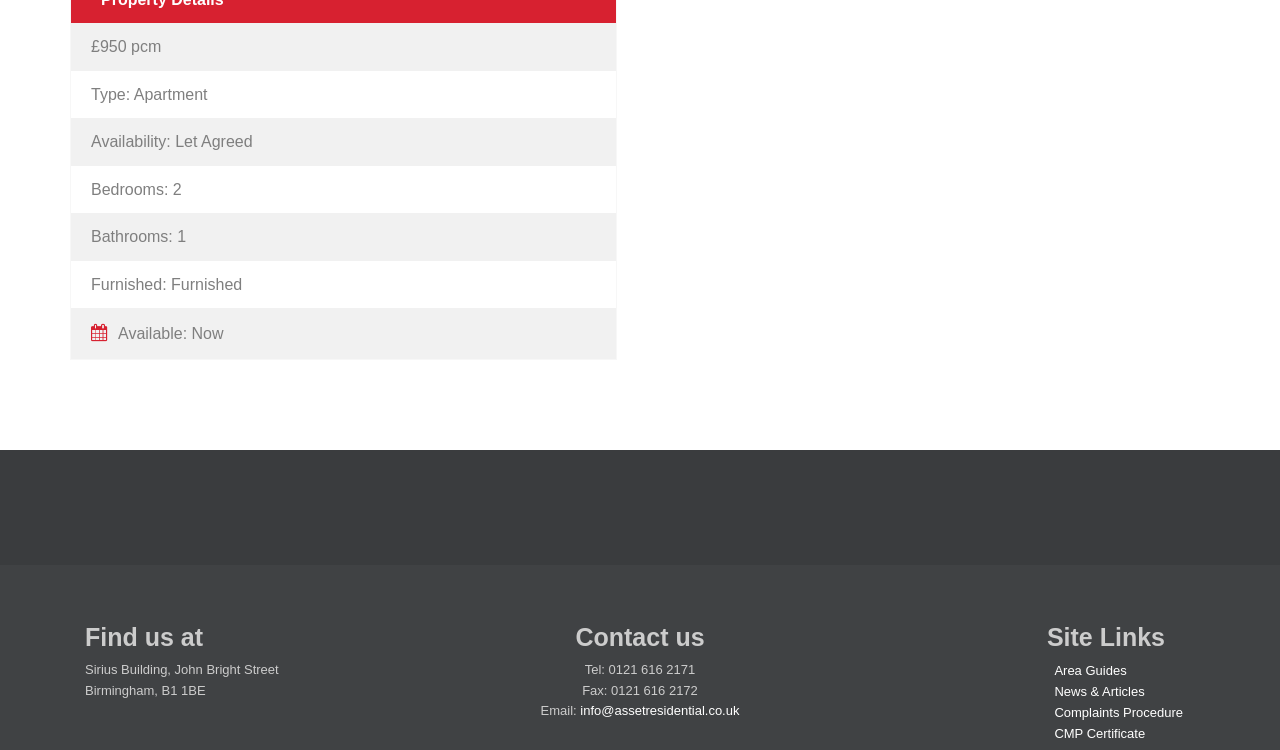Find the bounding box coordinates of the element's region that should be clicked in order to follow the given instruction: "Visit the Right Move website". The coordinates should consist of four float numbers between 0 and 1, i.e., [left, top, right, bottom].

[0.322, 0.64, 0.43, 0.713]